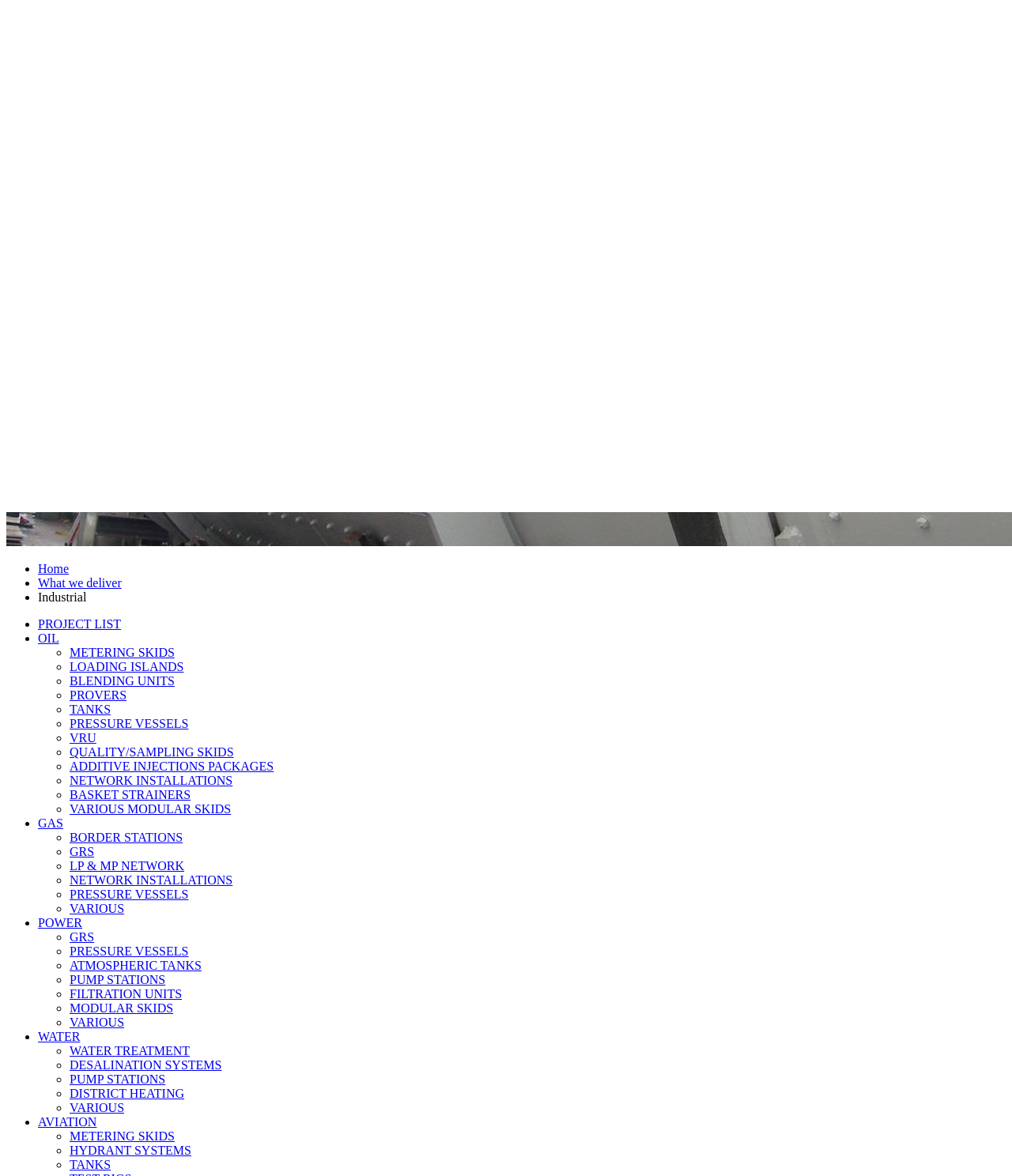Find the bounding box coordinates for the HTML element described as: "WATER TREATMENT". The coordinates should consist of four float values between 0 and 1, i.e., [left, top, right, bottom].

[0.069, 0.888, 0.188, 0.899]